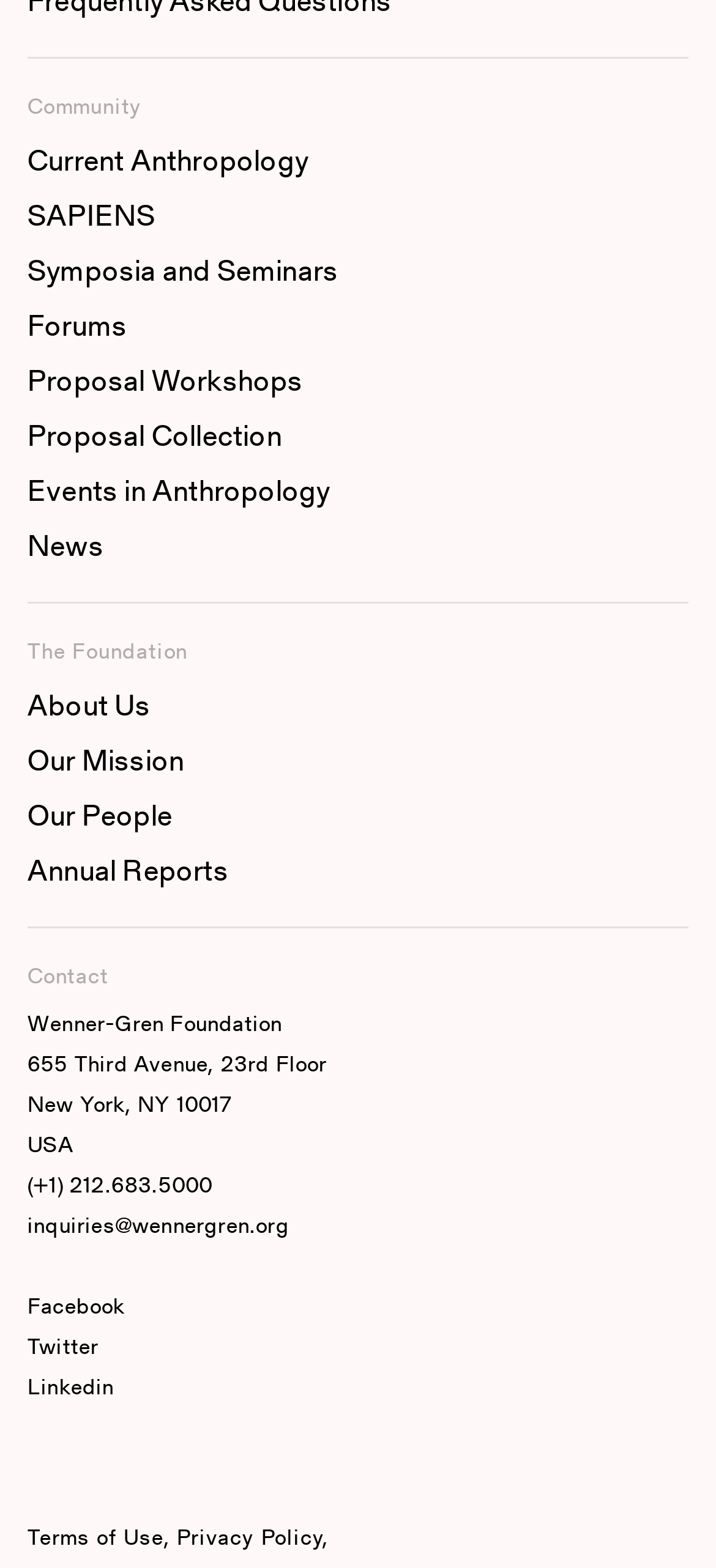What is the address of the foundation?
Refer to the image and provide a concise answer in one word or phrase.

655 Third Avenue, 23rd Floor, New York, NY 10017, USA